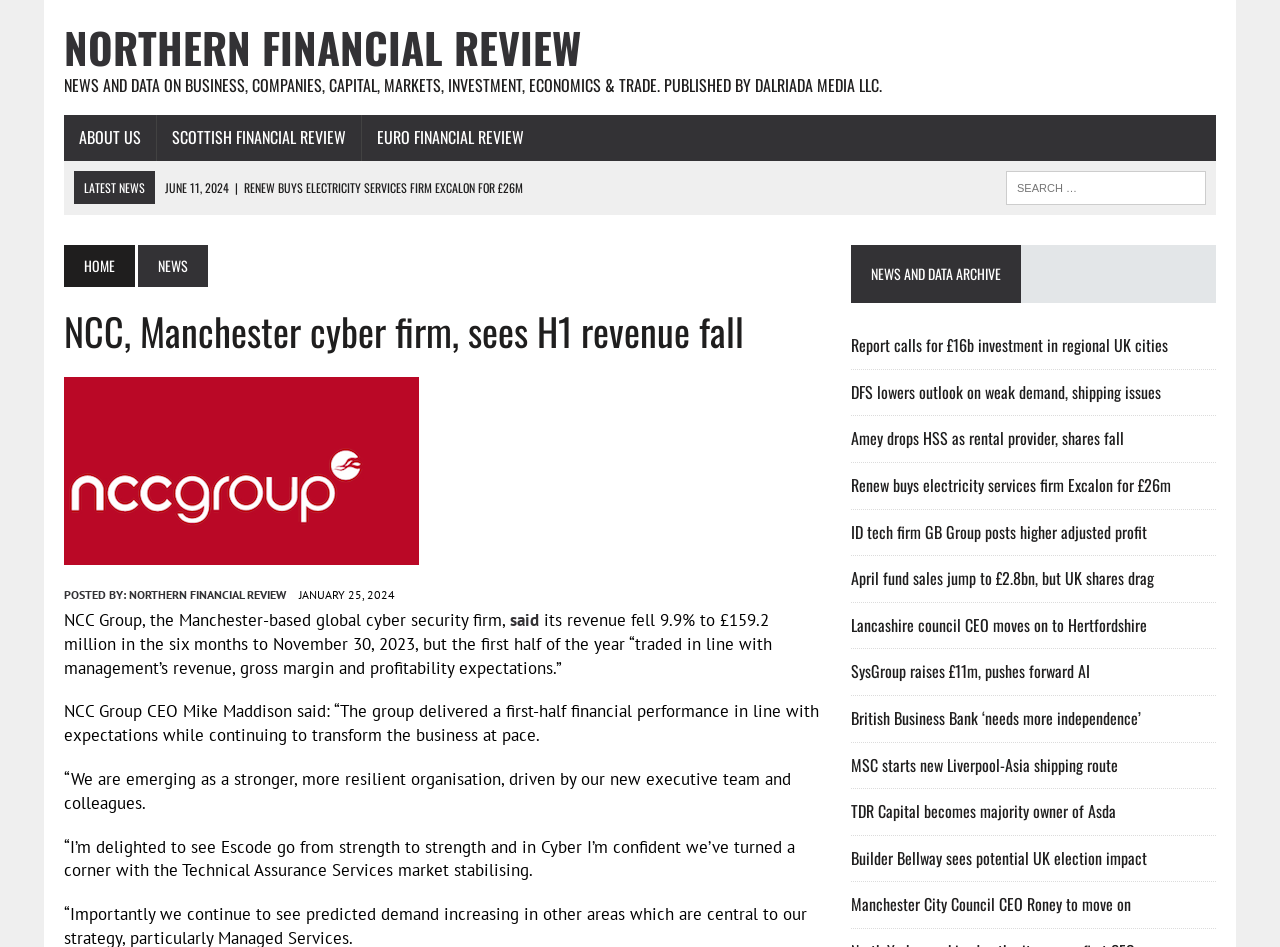Determine the bounding box coordinates of the area to click in order to meet this instruction: "Click on Sign in".

None